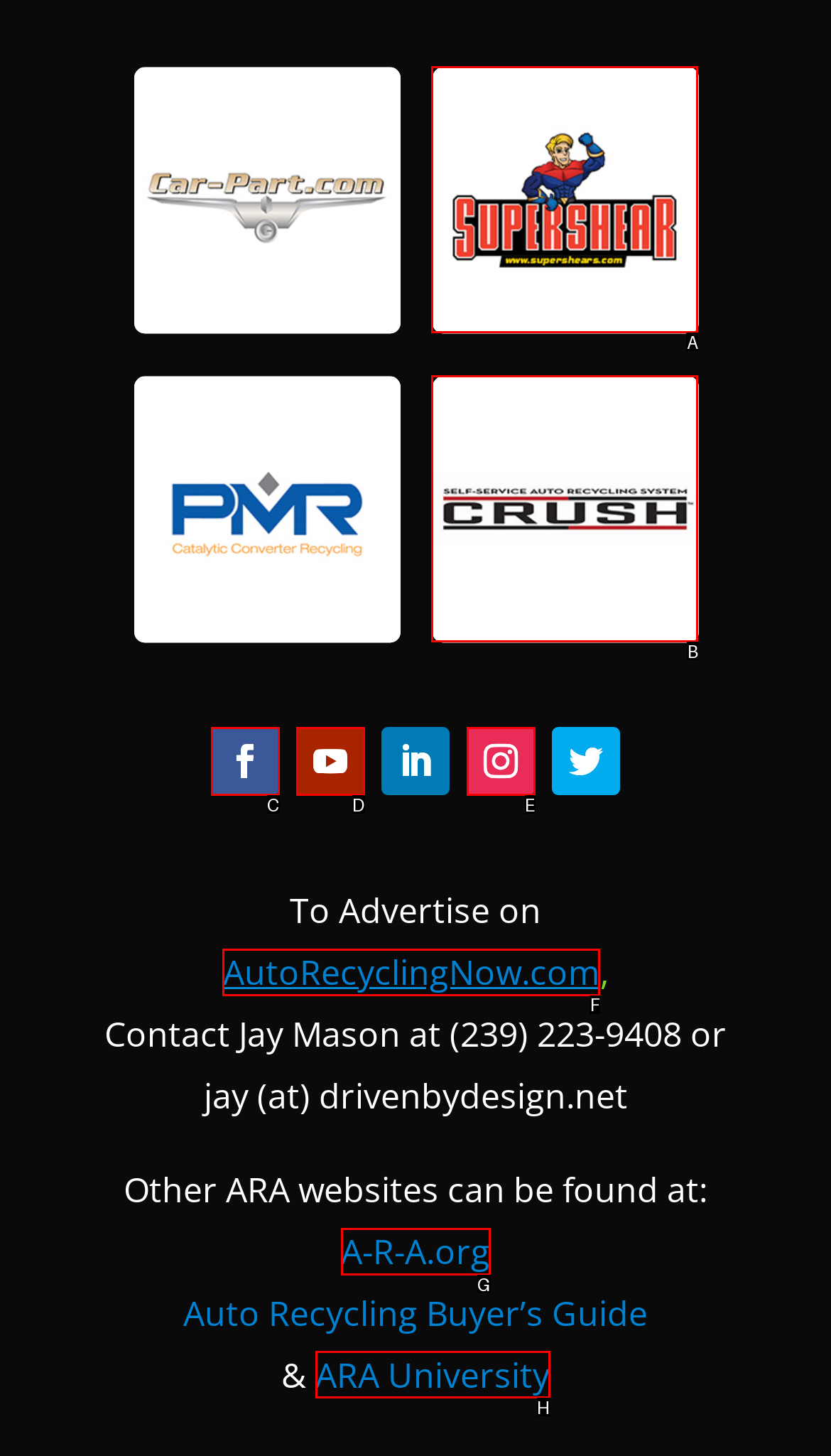Based on the description: ARA University, find the HTML element that matches it. Provide your answer as the letter of the chosen option.

H